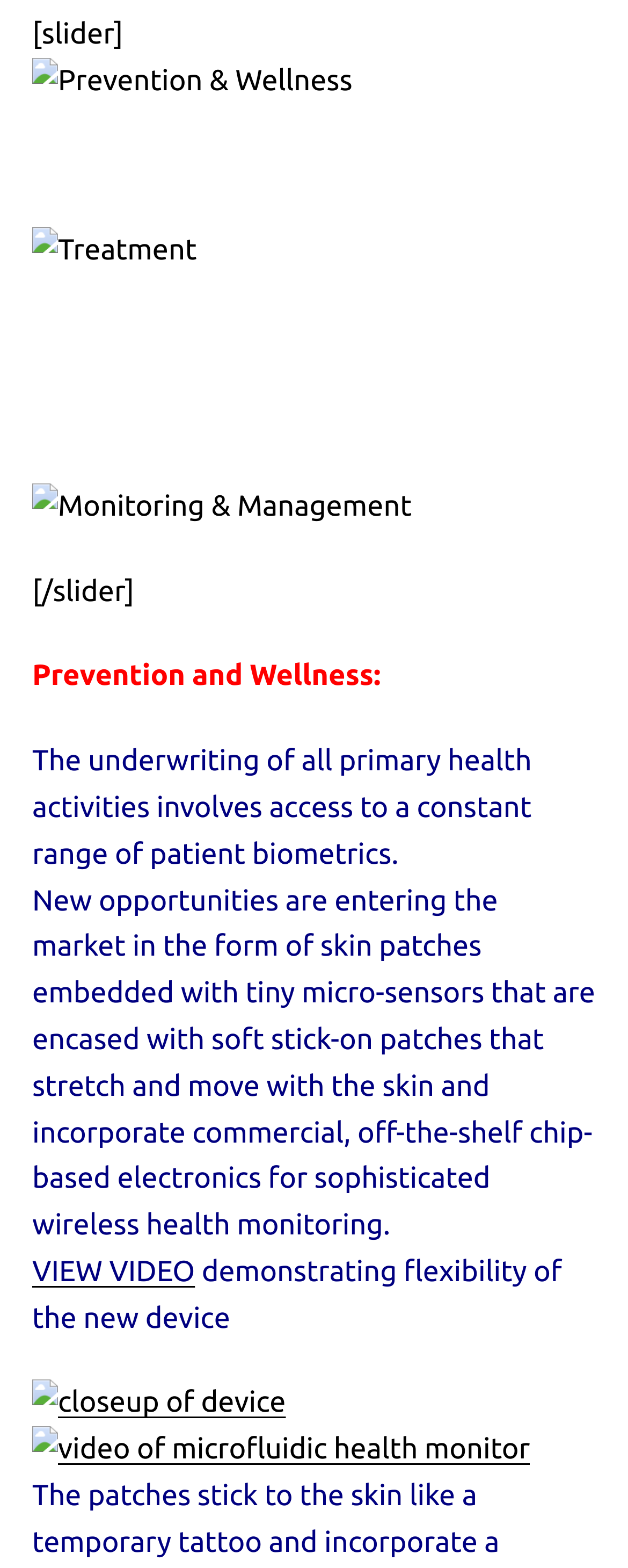Could you please study the image and provide a detailed answer to the question:
What is the format of the content linked to 'VIEW VIDEO'?

The link 'VIEW VIDEO' suggests that the content linked to it is a video, possibly demonstrating the flexibility of a new device or technology related to health monitoring.